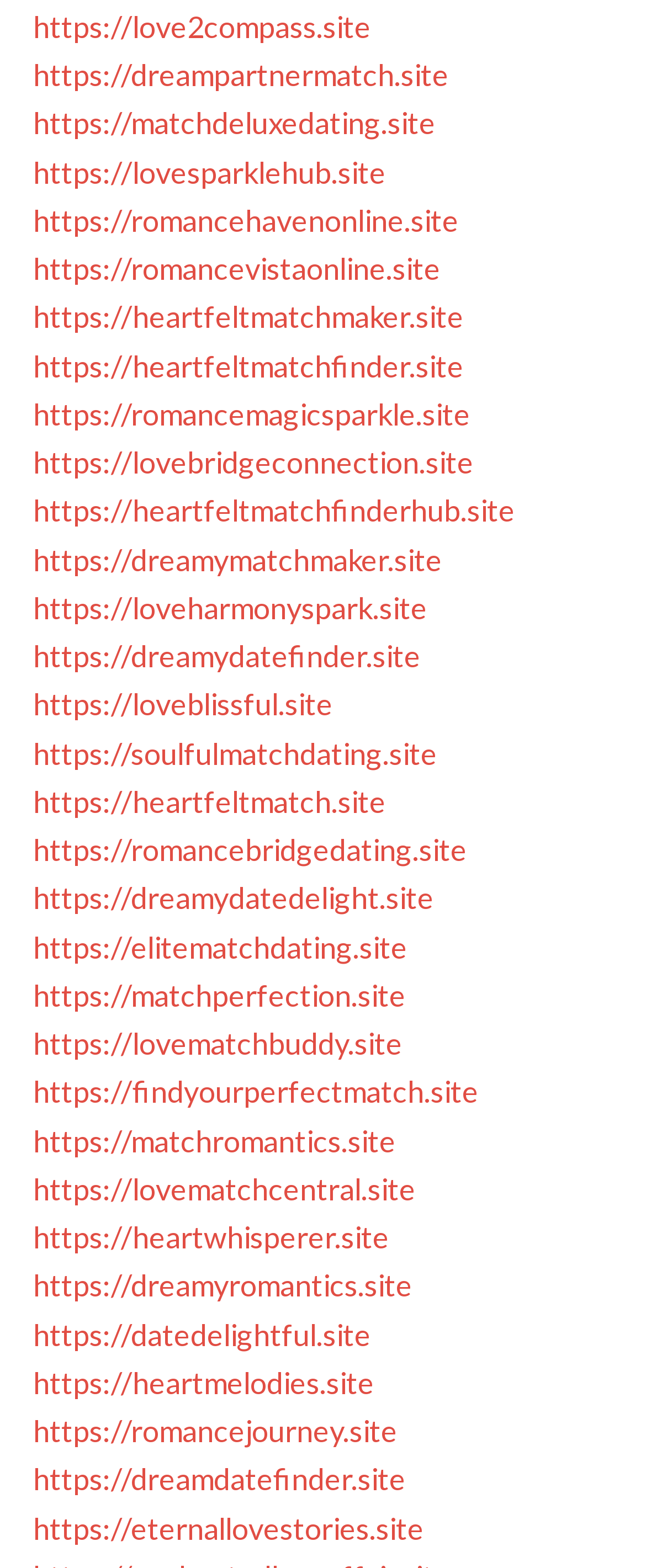Do all links have the same width? Look at the image and give a one-word or short phrase answer.

No